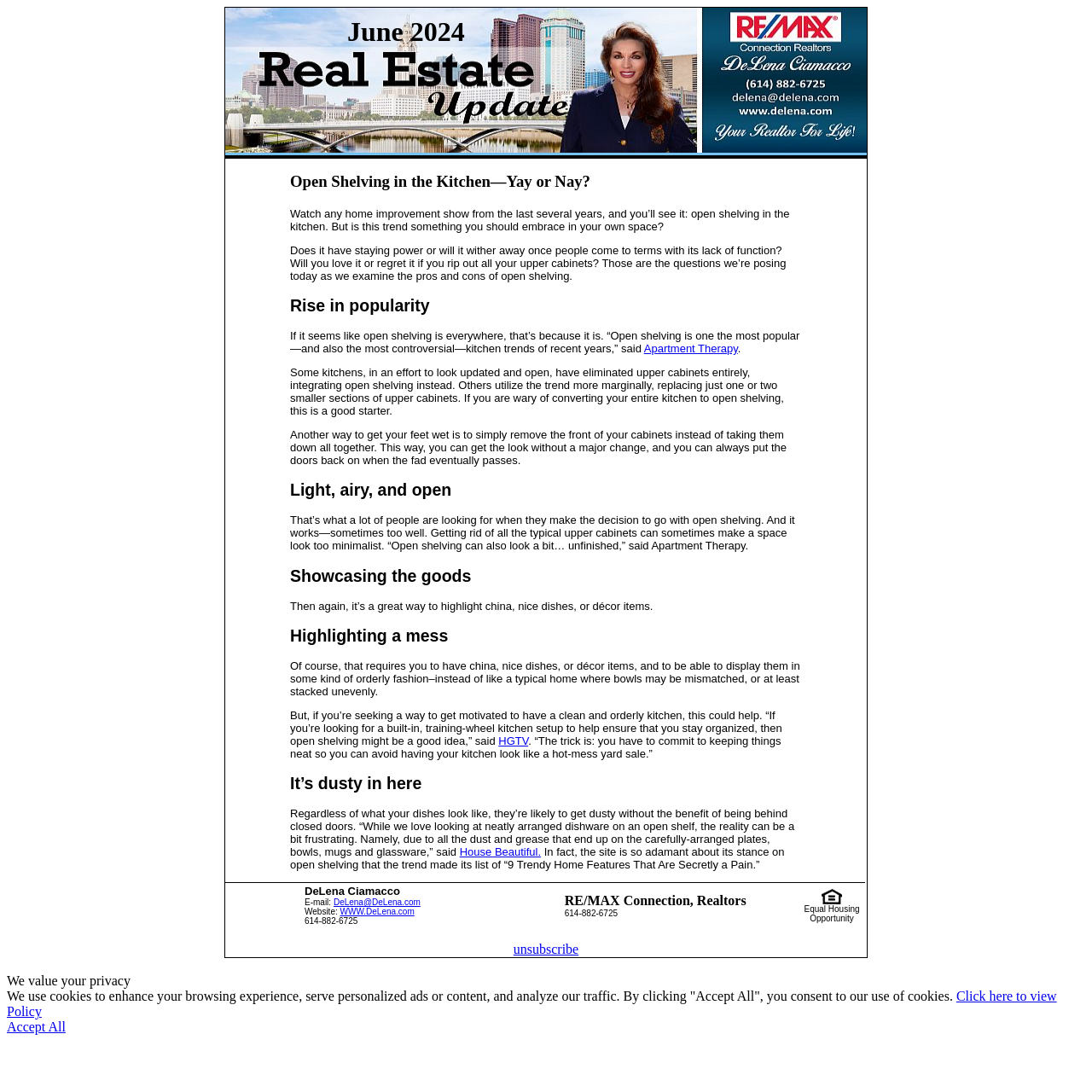Specify the bounding box coordinates of the element's area that should be clicked to execute the given instruction: "Unsubscribe from the newsletter". The coordinates should be four float numbers between 0 and 1, i.e., [left, top, right, bottom].

[0.47, 0.863, 0.53, 0.876]